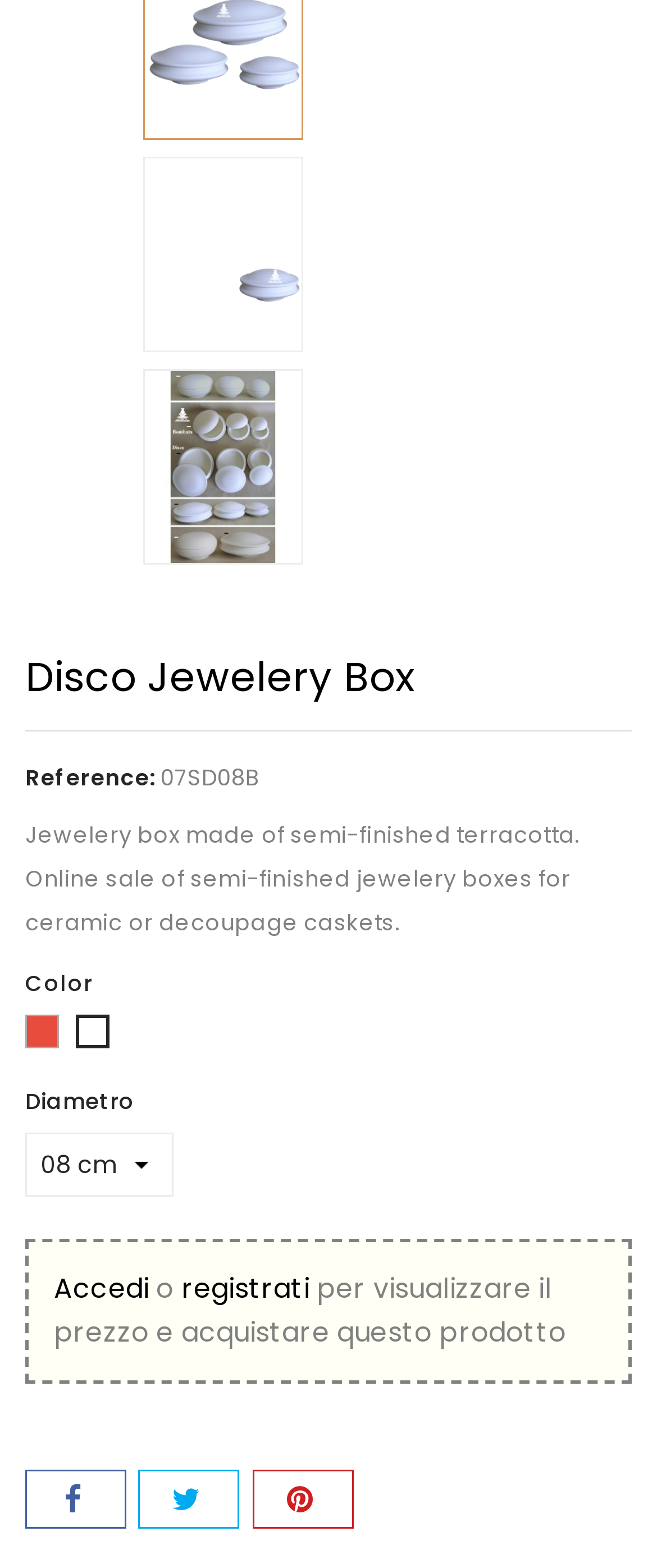What is the name of the product?
Kindly answer the question with as much detail as you can.

The name of the product can be found in the heading element, which is 'Disco Jewelery Box'.